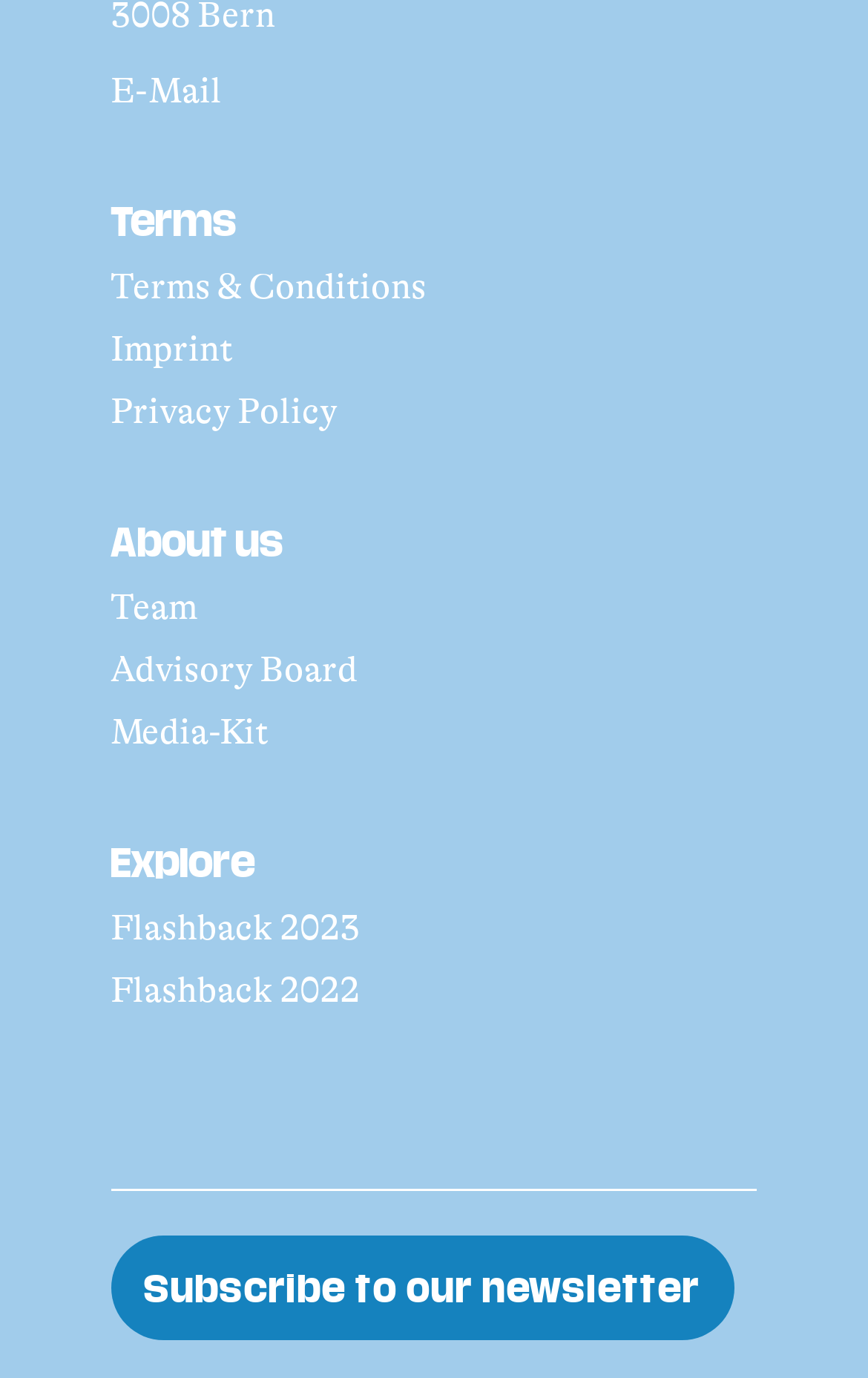What is the last link on the webpage?
Answer the question with a single word or phrase derived from the image.

Flashback 2022